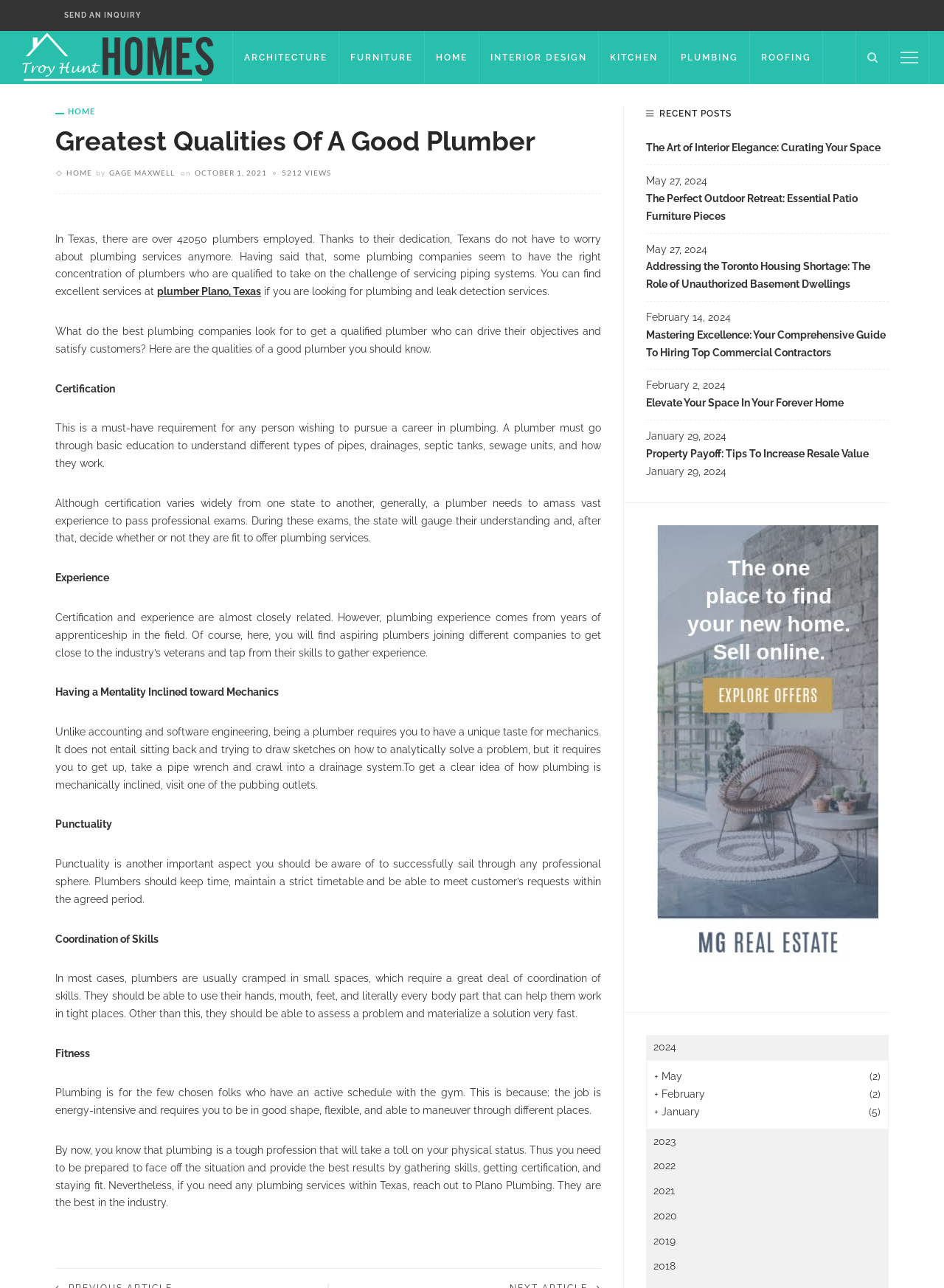Could you specify the bounding box coordinates for the clickable section to complete the following instruction: "Click on the 'SEND AN INQUIRY' link"?

[0.059, 0.0, 0.159, 0.024]